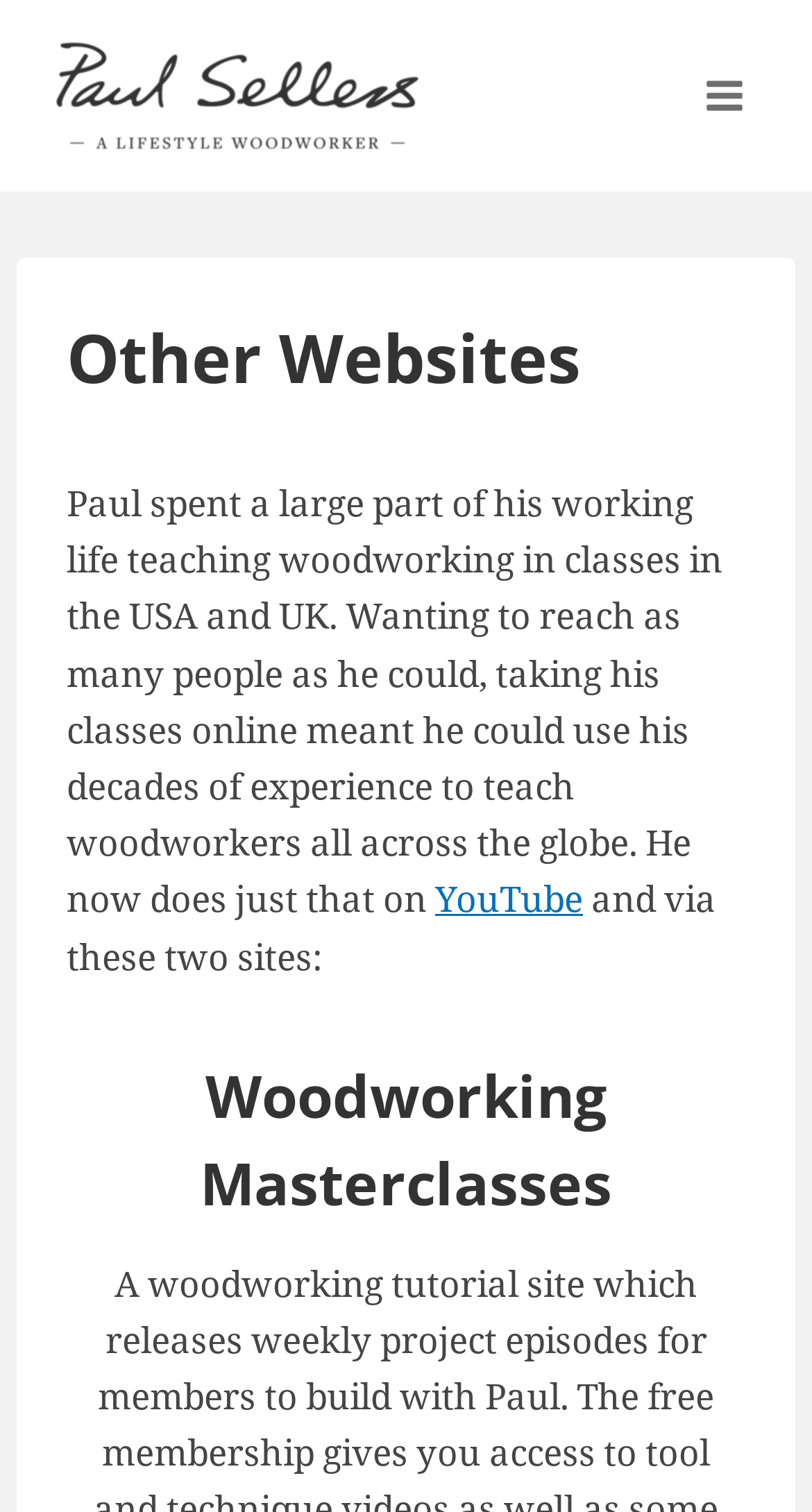Refer to the image and offer a detailed explanation in response to the question: What is Paul's goal?

According to the webpage, Paul wanted to reach as many people as he could, which implies that his goal is to spread his knowledge and skills to a large audience.